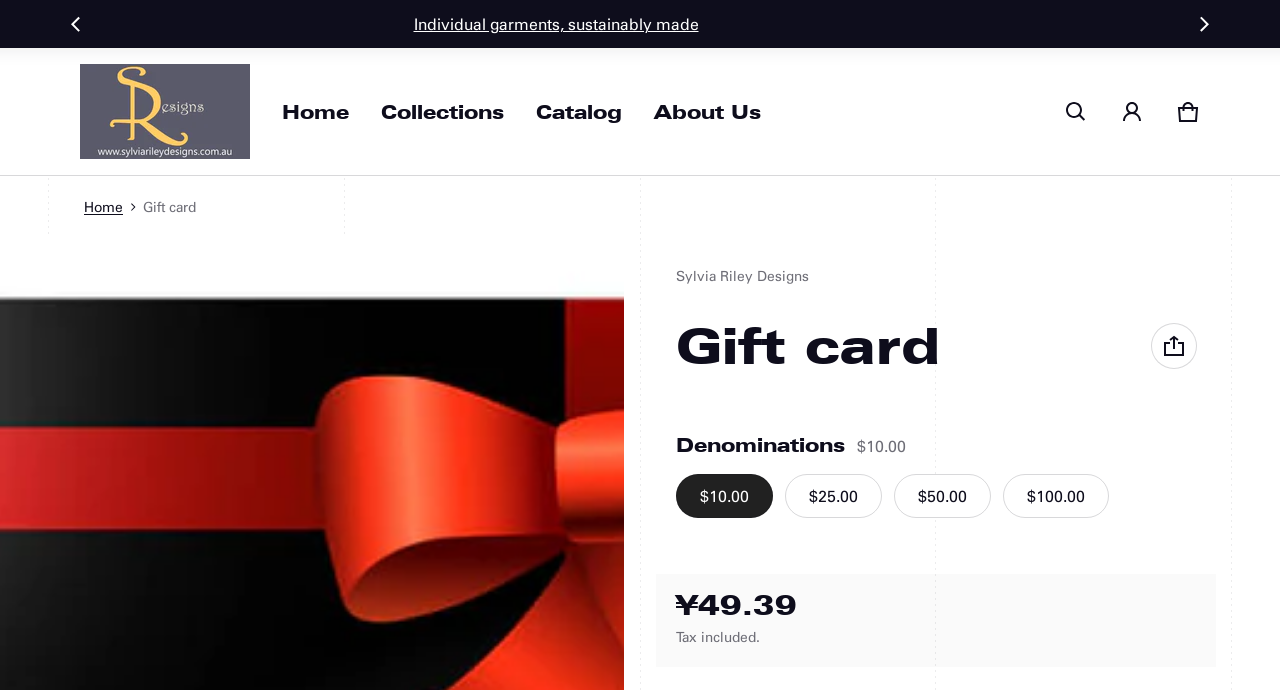What is the navigation path displayed in the breadcrumb?
Please interpret the details in the image and answer the question thoroughly.

I determined the answer by looking at the breadcrumb navigation region, which displays the navigation path 'Home > Gift card'.